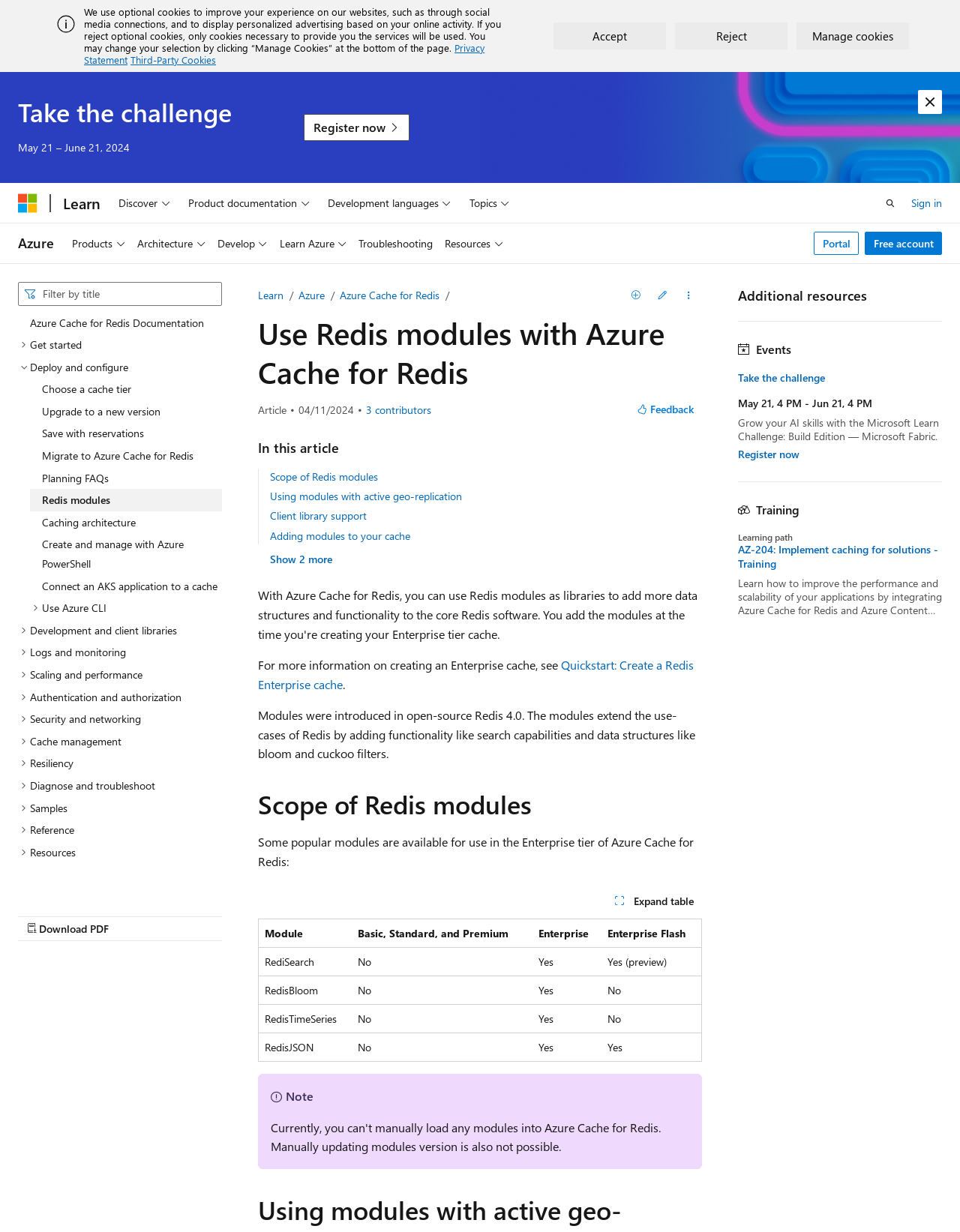Using the element description: "Using modules with active geo-replication", determine the bounding box coordinates for the specified UI element. The coordinates should be four float numbers between 0 and 1, [left, top, right, bottom].

[0.281, 0.397, 0.481, 0.409]